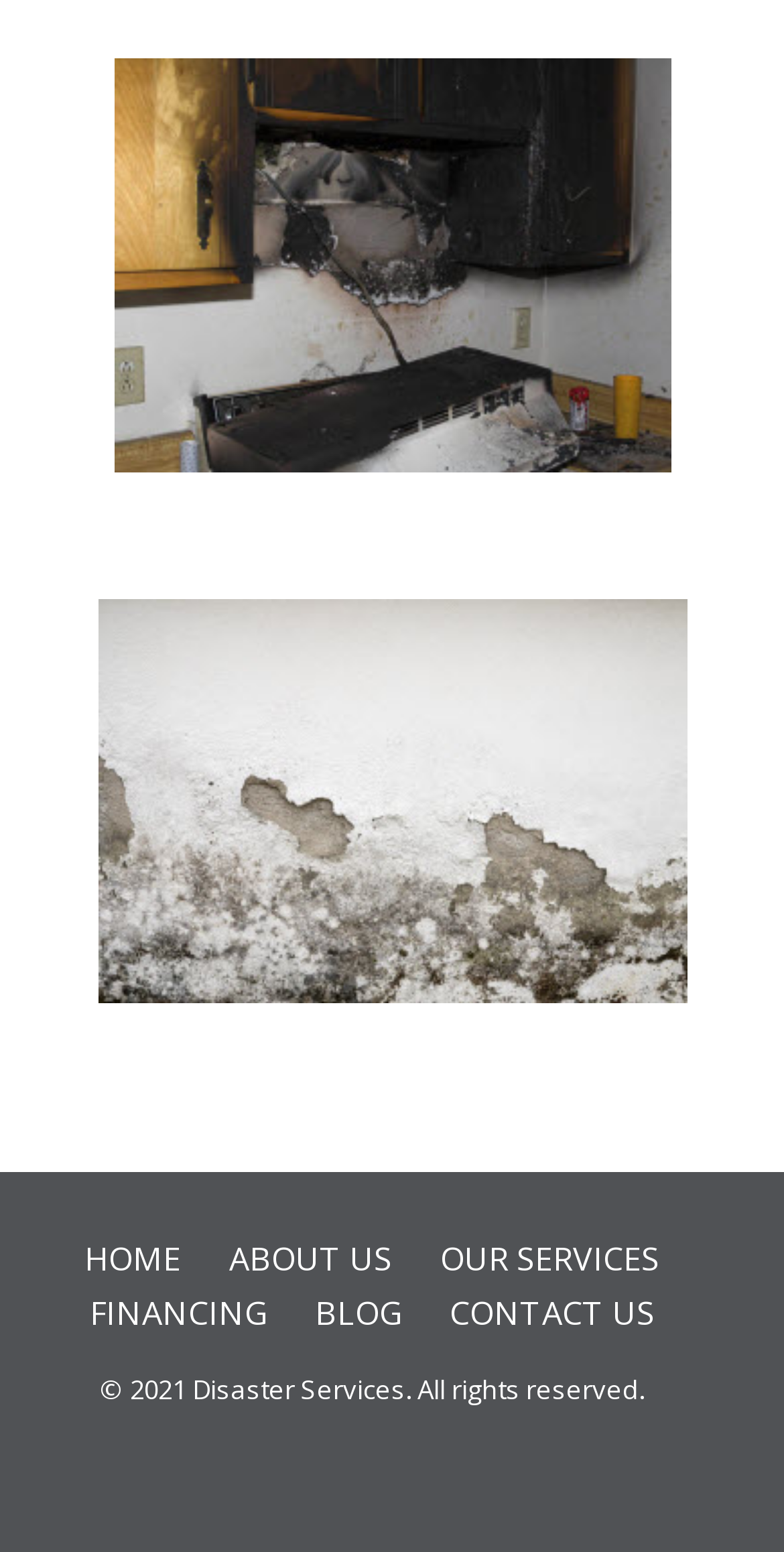Answer the following in one word or a short phrase: 
How many links are there on the webpage?

9